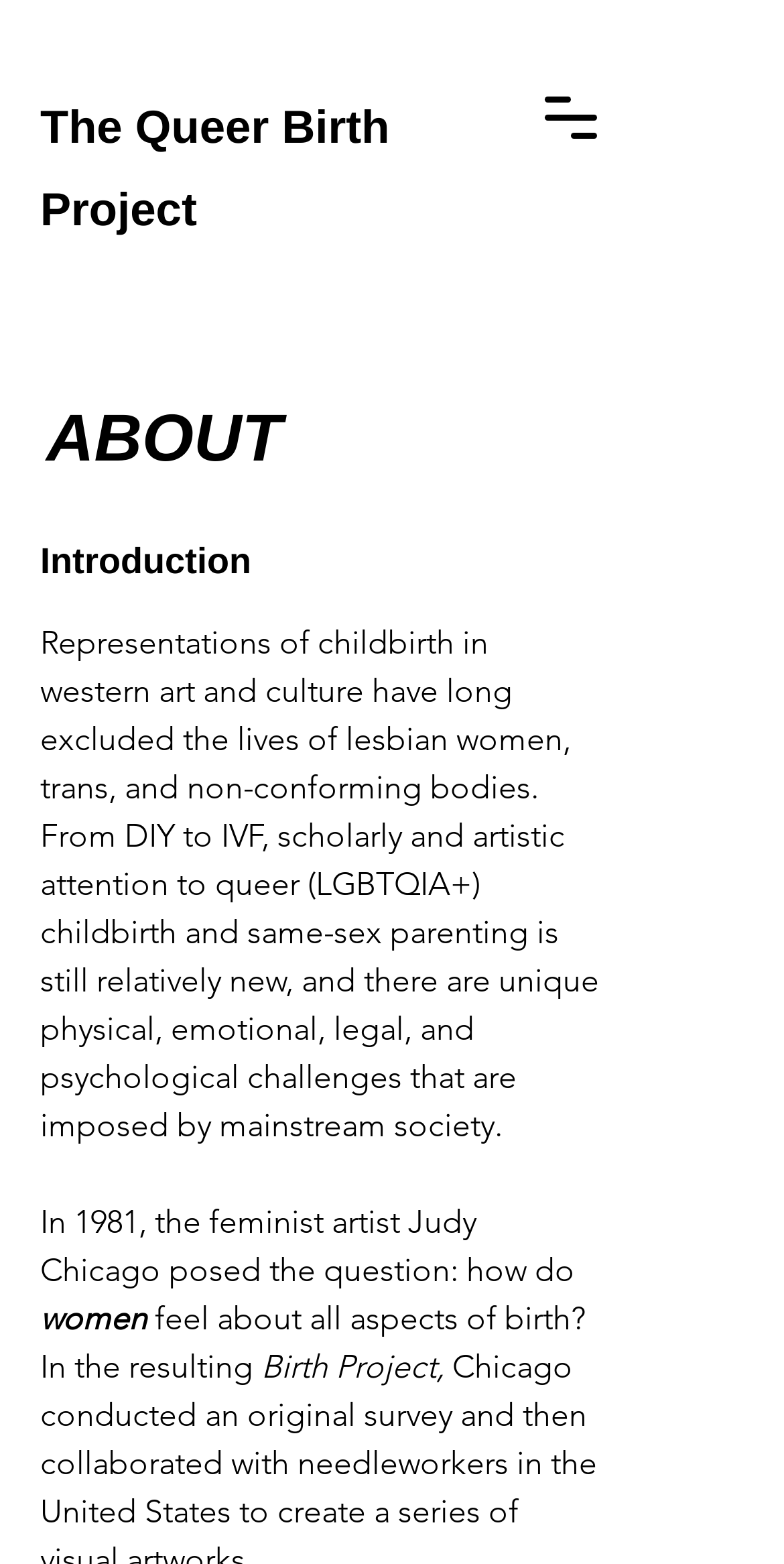What is the tone of the webpage's content?
Provide an in-depth and detailed answer to the question.

The tone of the webpage's content appears to be informative, as it provides a detailed introduction to the Queer Birth Project and its context, without expressing a personal opinion or emotion.